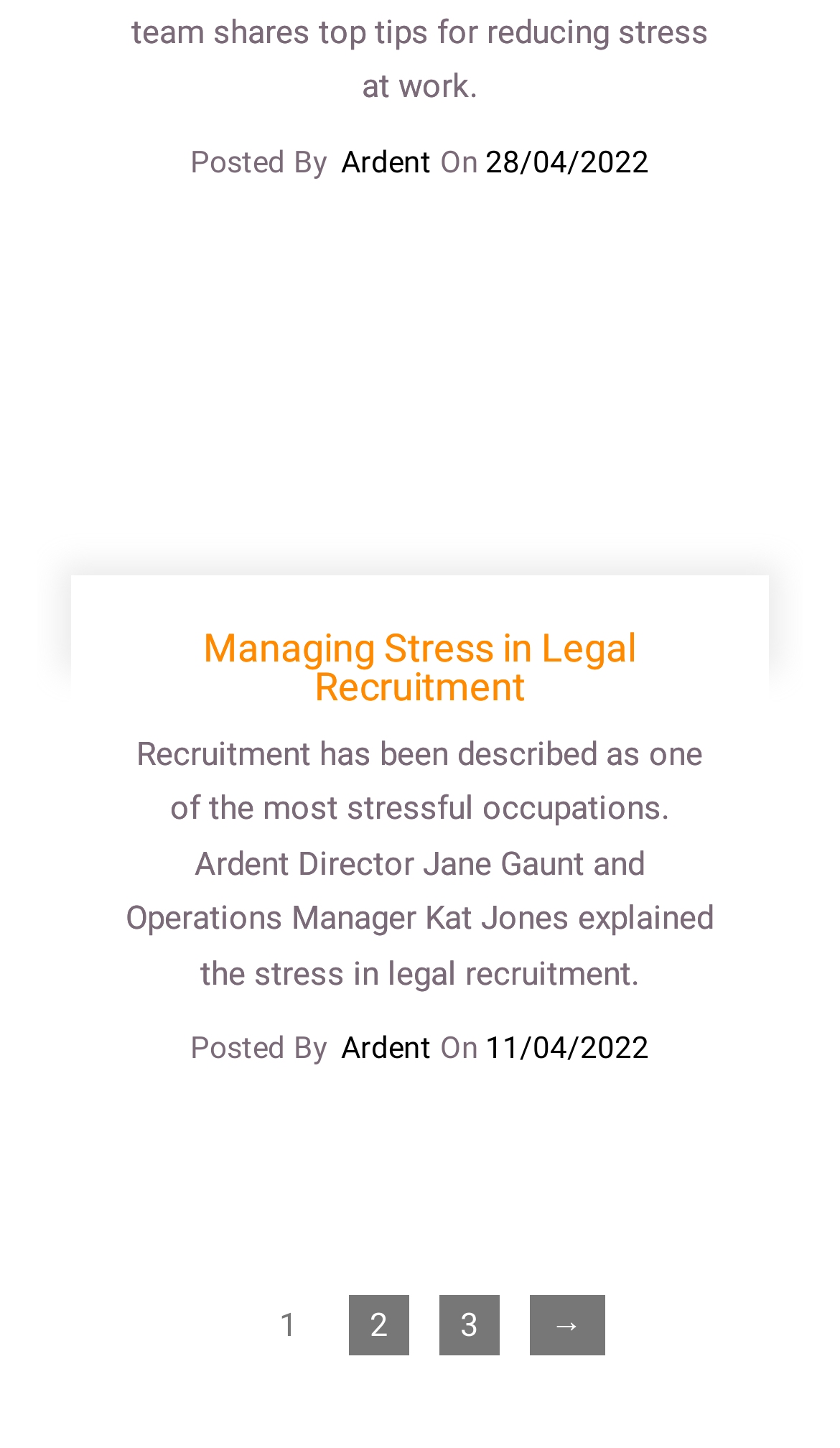Provide the bounding box coordinates for the specified HTML element described in this description: "28/04/2022". The coordinates should be four float numbers ranging from 0 to 1, in the format [left, top, right, bottom].

[0.578, 0.099, 0.773, 0.123]